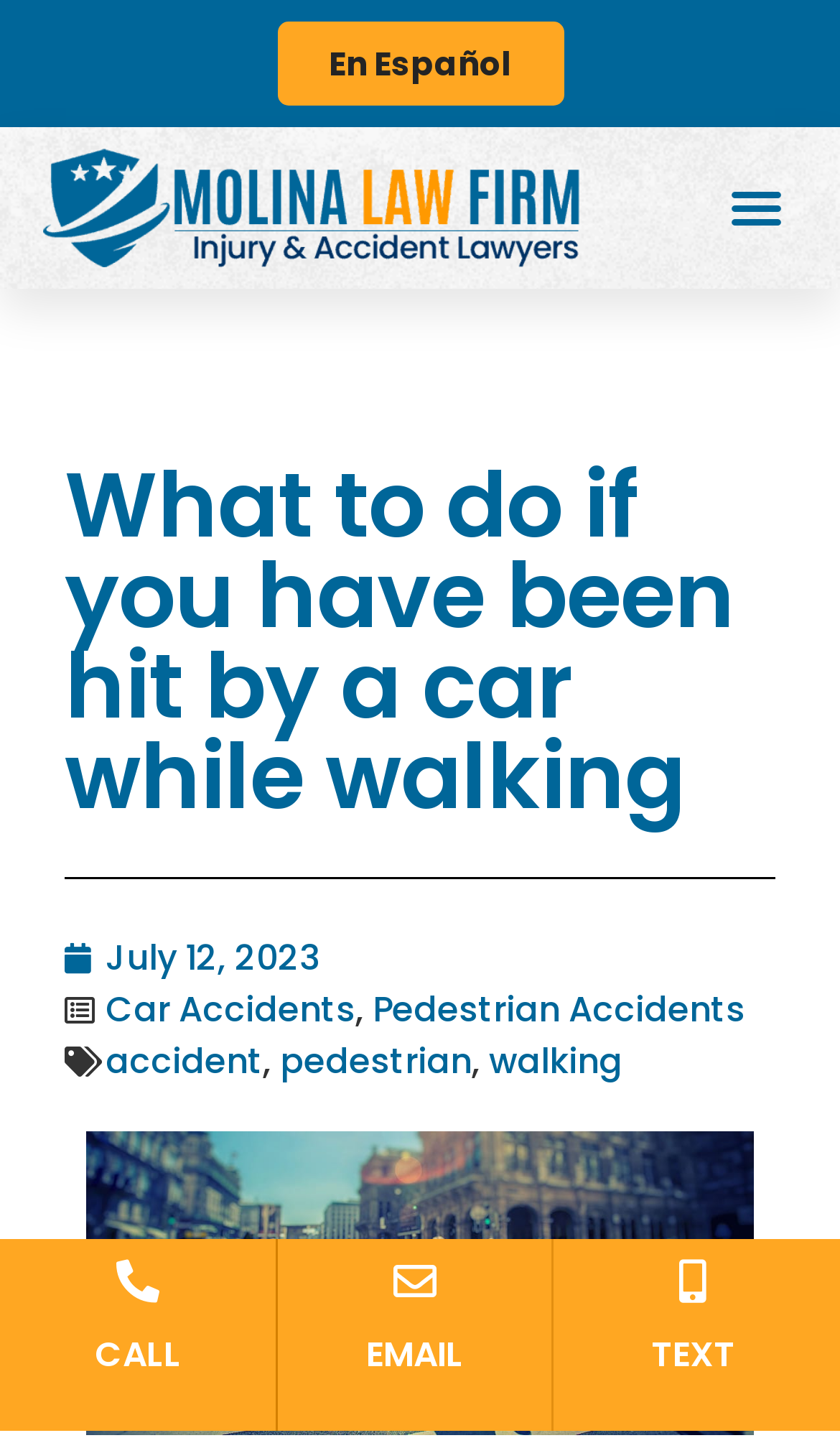What is the language of the link at the top right?
Give a single word or phrase as your answer by examining the image.

Spanish